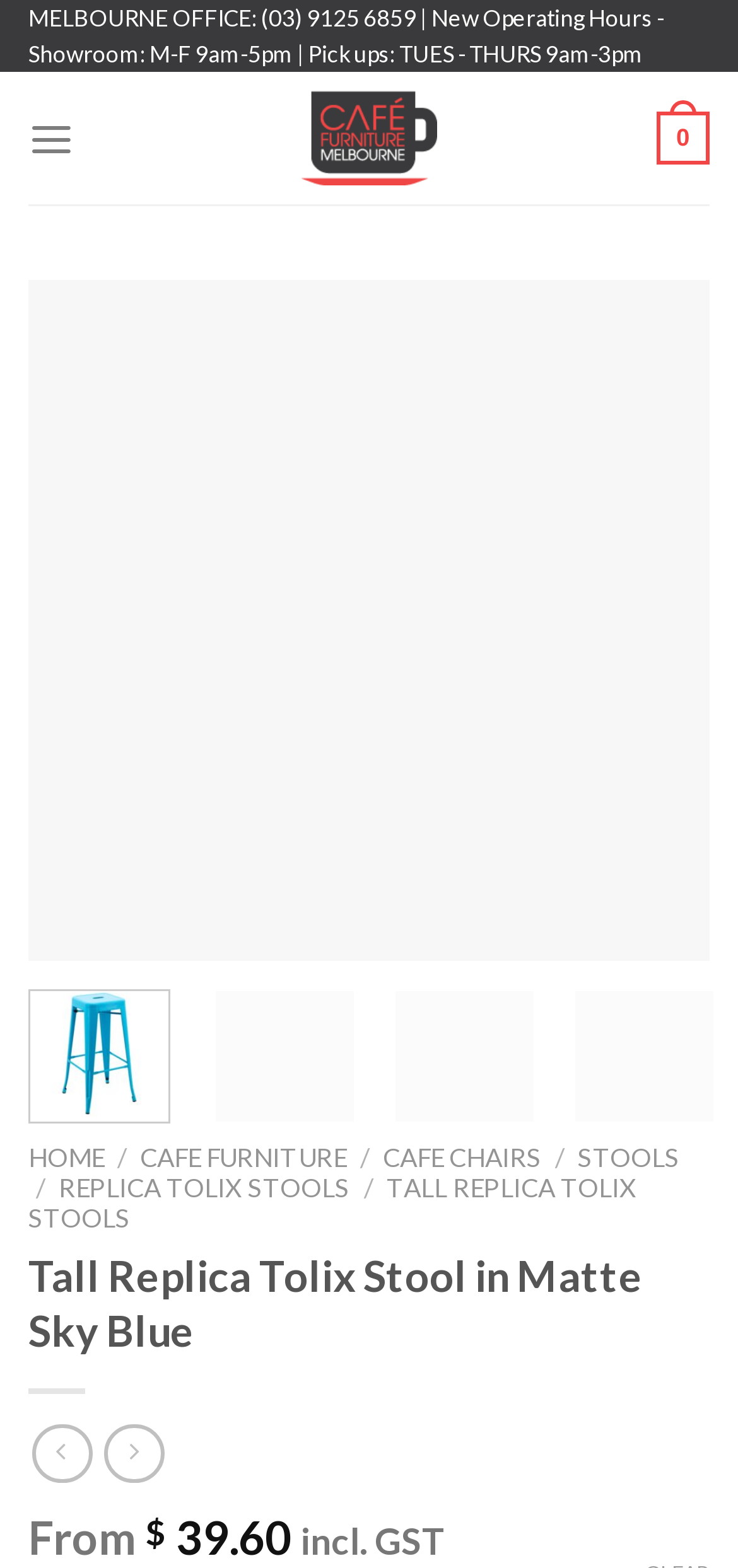Please find the bounding box coordinates of the section that needs to be clicked to achieve this instruction: "Call Melbourne office".

[0.038, 0.002, 0.9, 0.044]